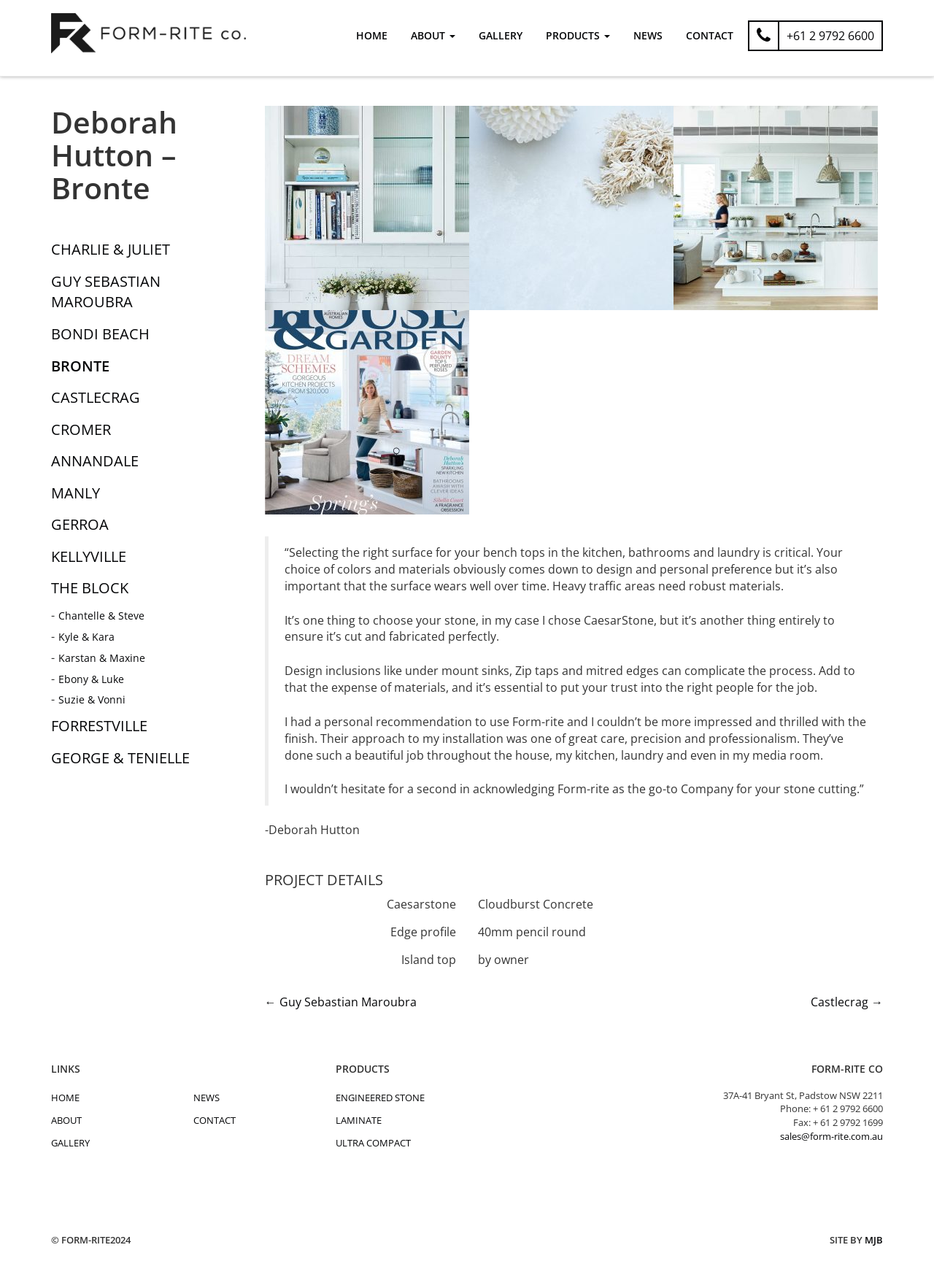Please respond to the question using a single word or phrase:
What is the link to the previous project?

Guy Sebastian Maroubra